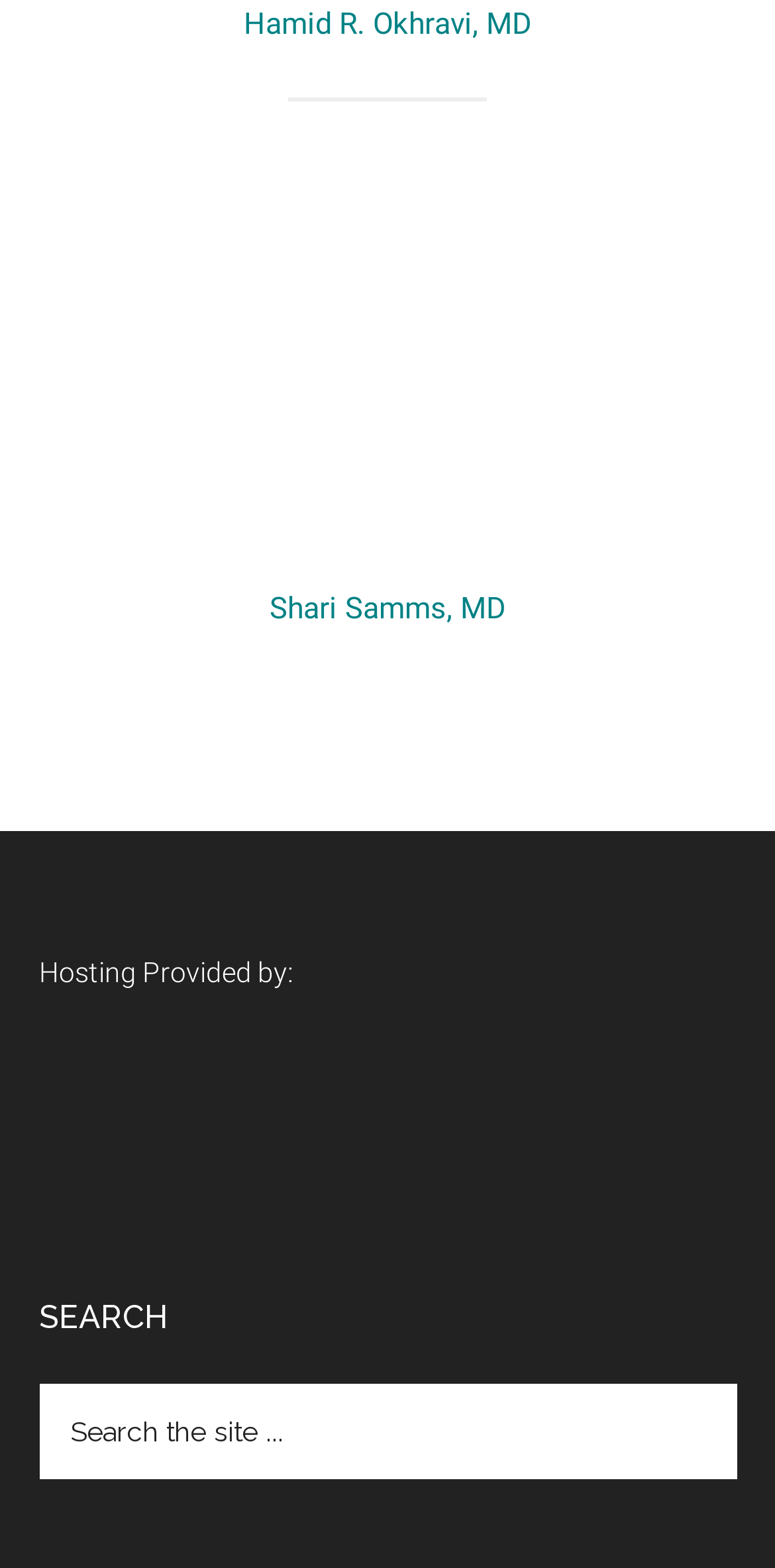Look at the image and answer the question in detail:
What is the name of the first doctor?

The first link on the webpage has the text 'Hamid R. Okhravi, MD', which suggests that it is the name of a doctor.